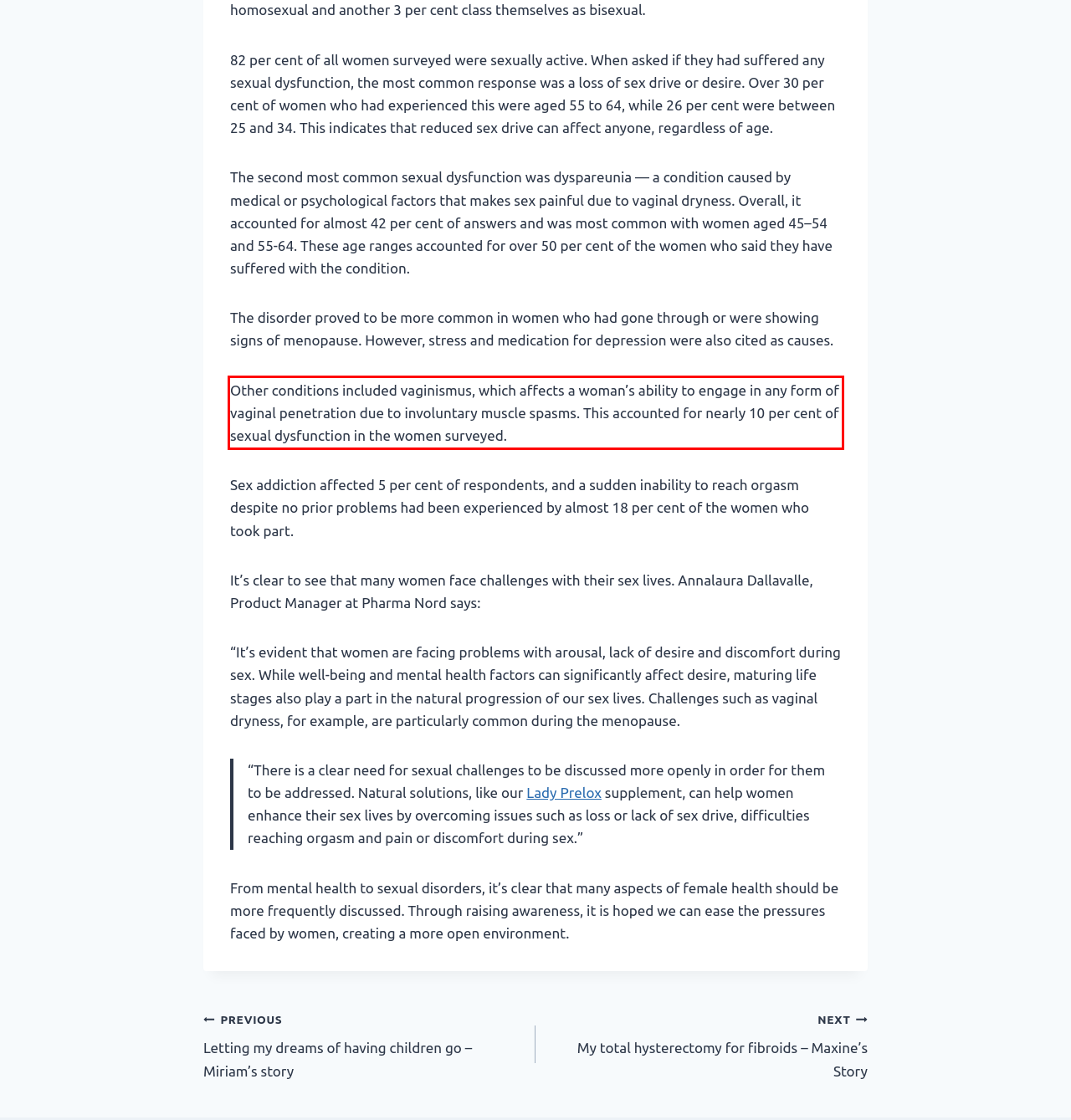You have a screenshot of a webpage with a UI element highlighted by a red bounding box. Use OCR to obtain the text within this highlighted area.

Other conditions included vaginismus, which affects a woman’s ability to engage in any form of vaginal penetration due to involuntary muscle spasms. This accounted for nearly 10 per cent of sexual dysfunction in the women surveyed.